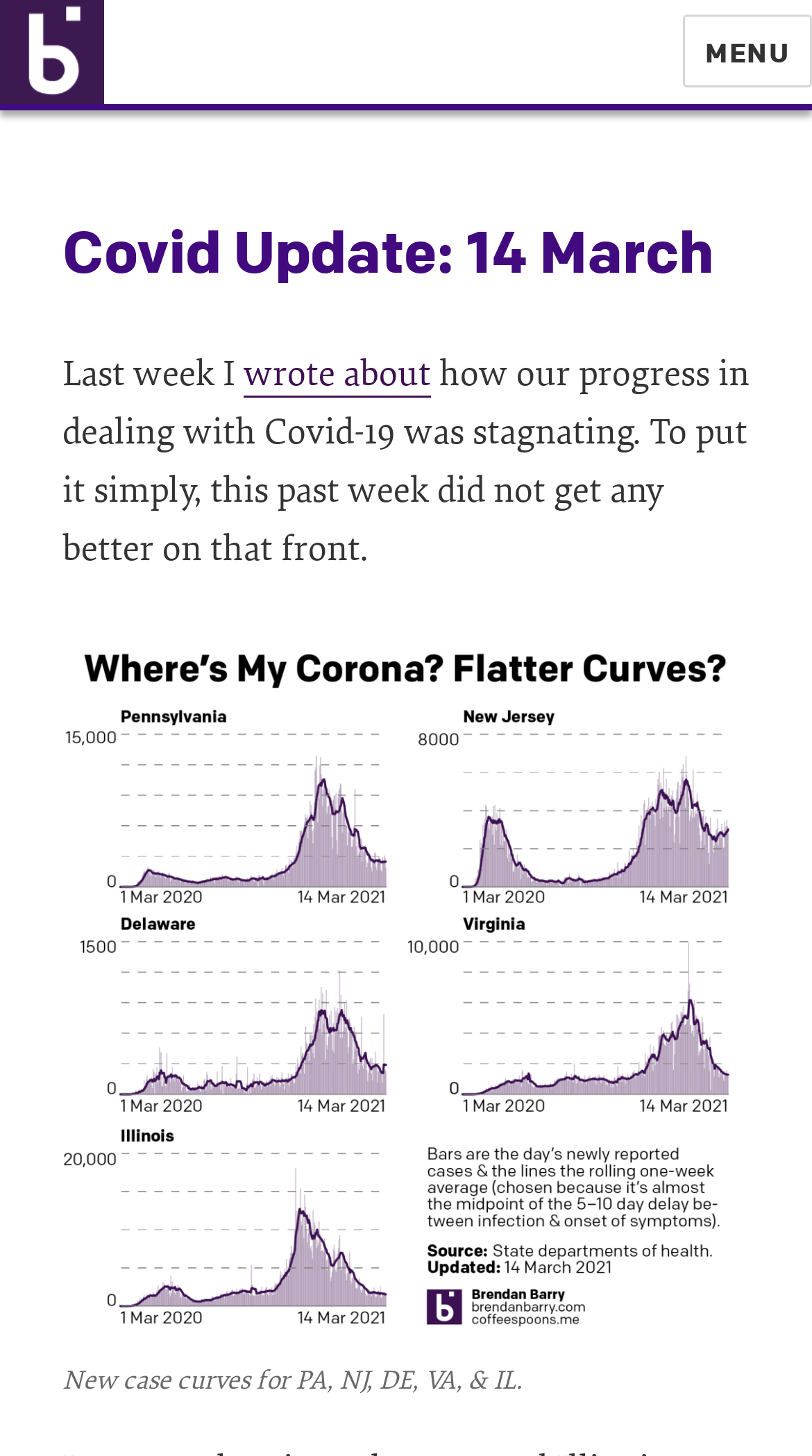Give a concise answer using only one word or phrase for this question:
What is the relationship between the link and the image?

Same target